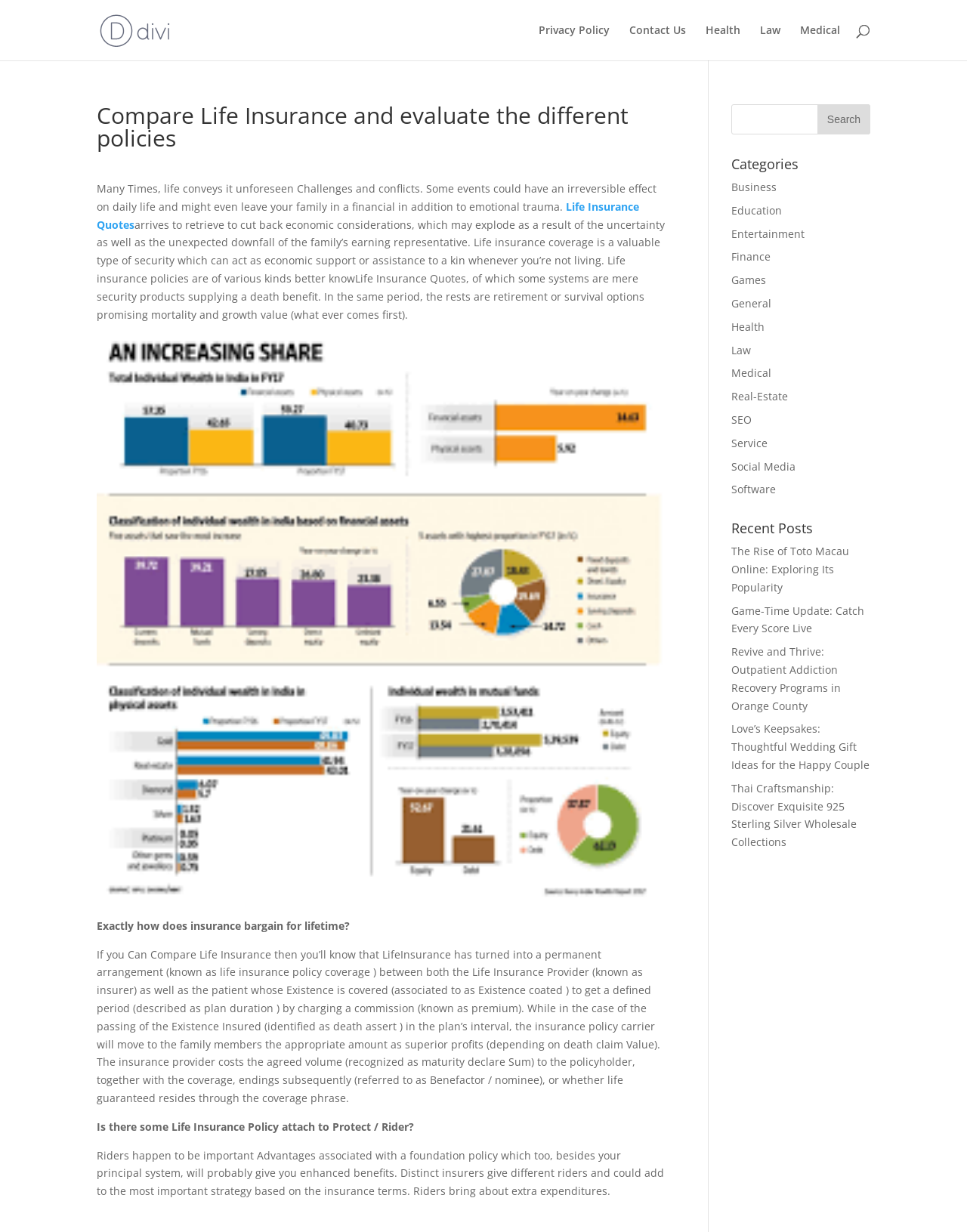Find the bounding box coordinates corresponding to the UI element with the description: "Social Media". The coordinates should be formatted as [left, top, right, bottom], with values as floats between 0 and 1.

[0.756, 0.373, 0.823, 0.384]